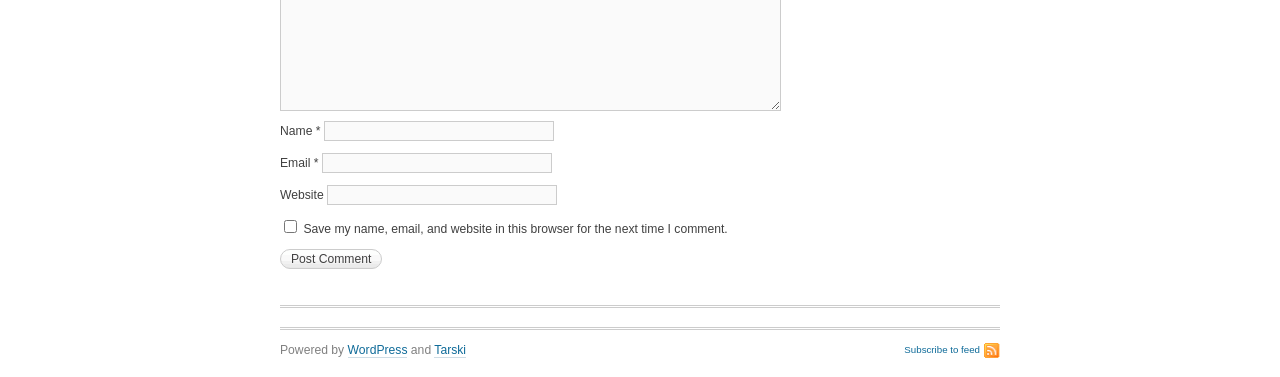What is the text of the button?
Using the image, respond with a single word or phrase.

Post Comment